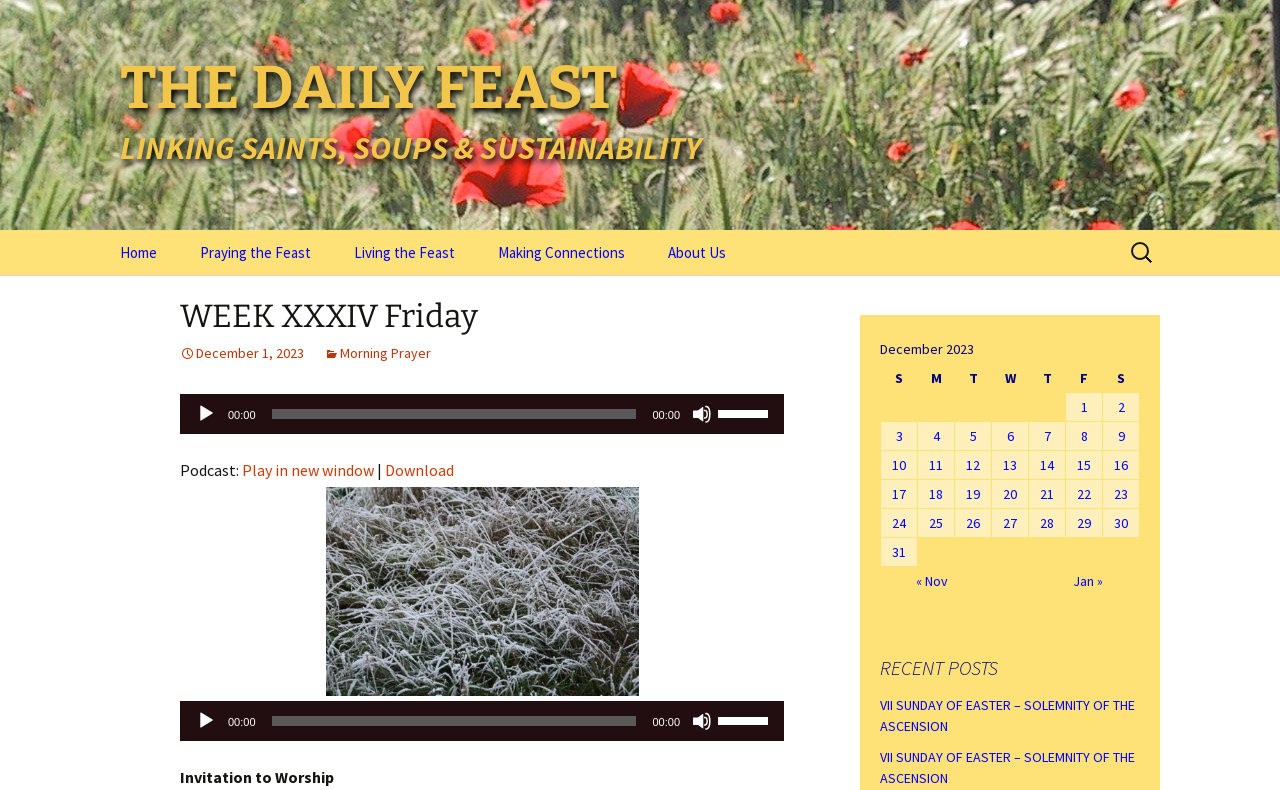How many links are in the top navigation menu?
Please use the image to provide an in-depth answer to the question.

I counted the number of links in the top navigation menu by looking at the elements with the label 'link' that are direct children of the element with the label 'Home'. There are five links in this menu: 'Home', 'Praying the Feast', 'Living the Feast', 'Making Connections', and 'About Us'.